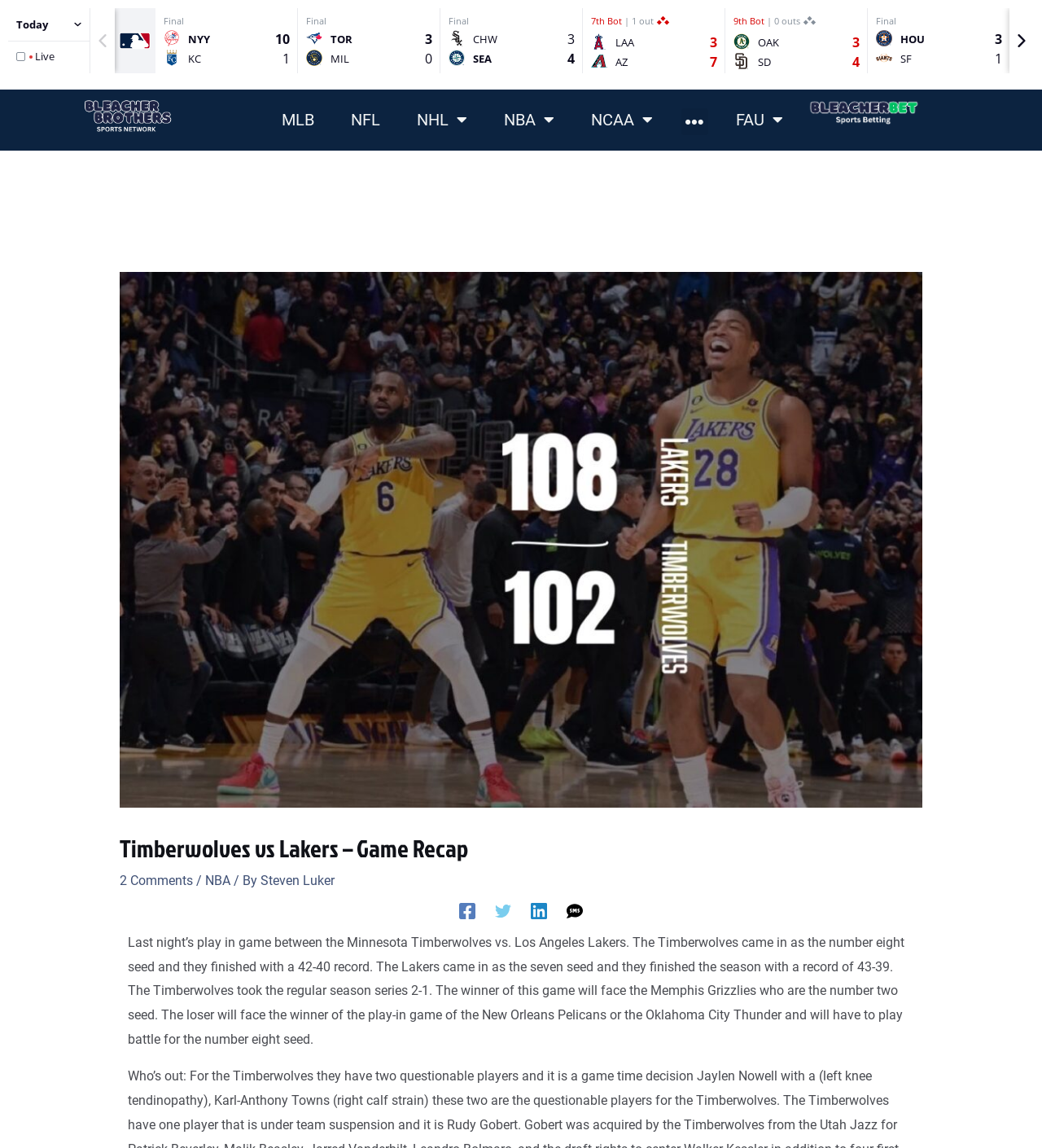Can you pinpoint the bounding box coordinates for the clickable element required for this instruction: "Click on the MLB link"? The coordinates should be four float numbers between 0 and 1, i.e., [left, top, right, bottom].

[0.254, 0.088, 0.317, 0.121]